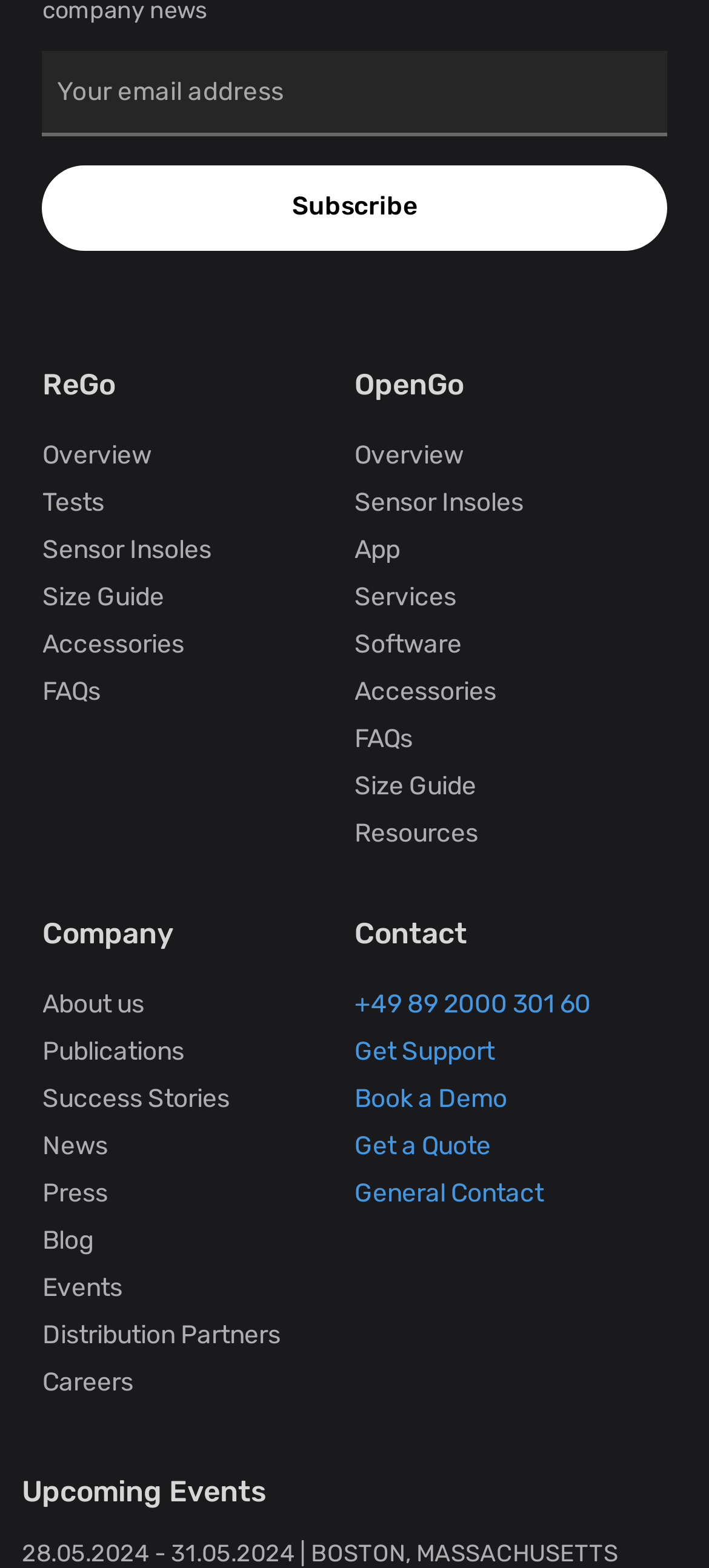What is the location of the upcoming event?
Refer to the image and offer an in-depth and detailed answer to the question.

The location of the upcoming event is 'BOSTON, MASSACHUSETTS' which is mentioned in the static text element with the bounding box coordinates [0.423, 0.982, 0.872, 0.999]